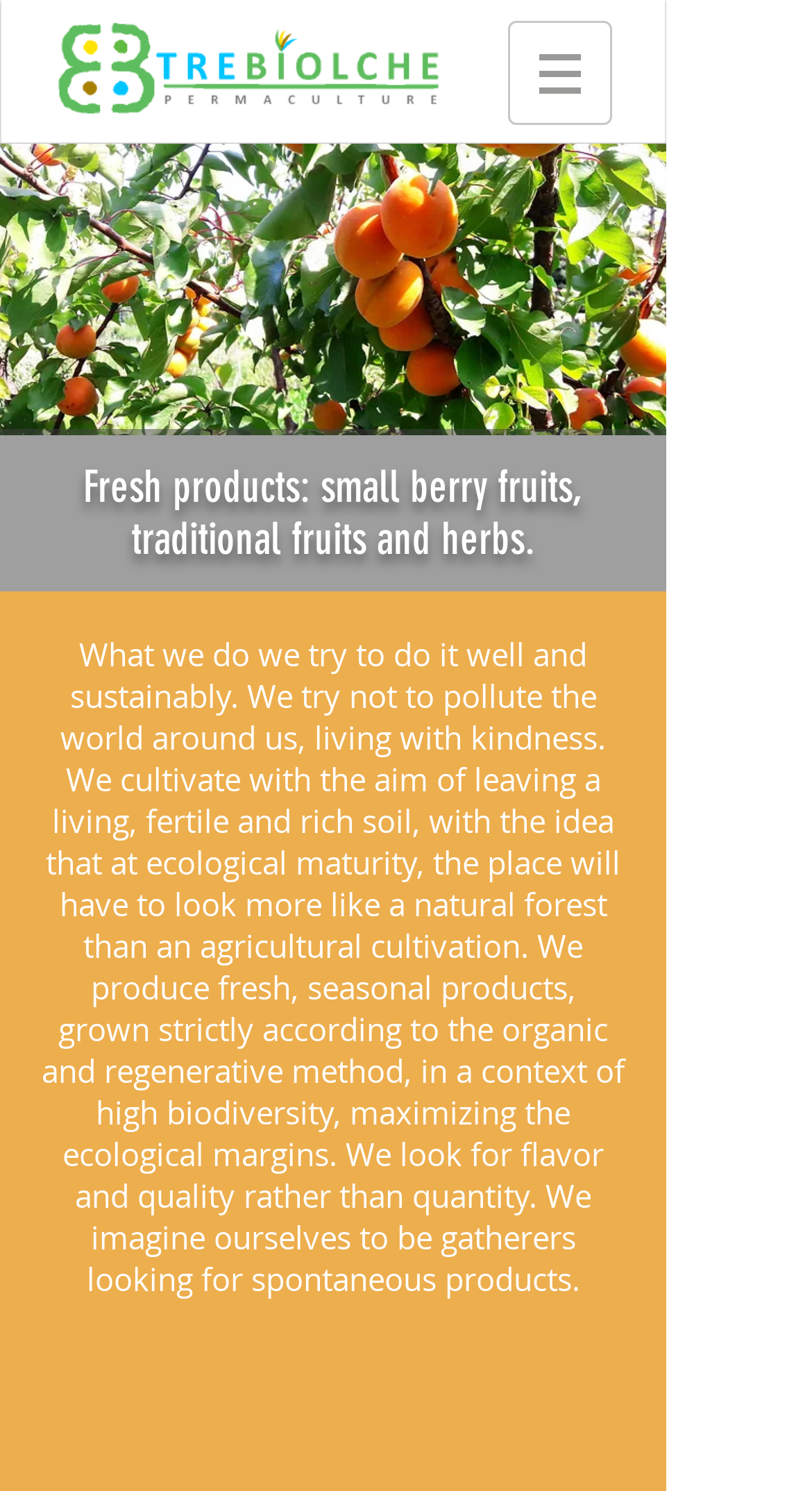Give a one-word or one-phrase response to the question: 
What is the logo of the website?

3Biolche